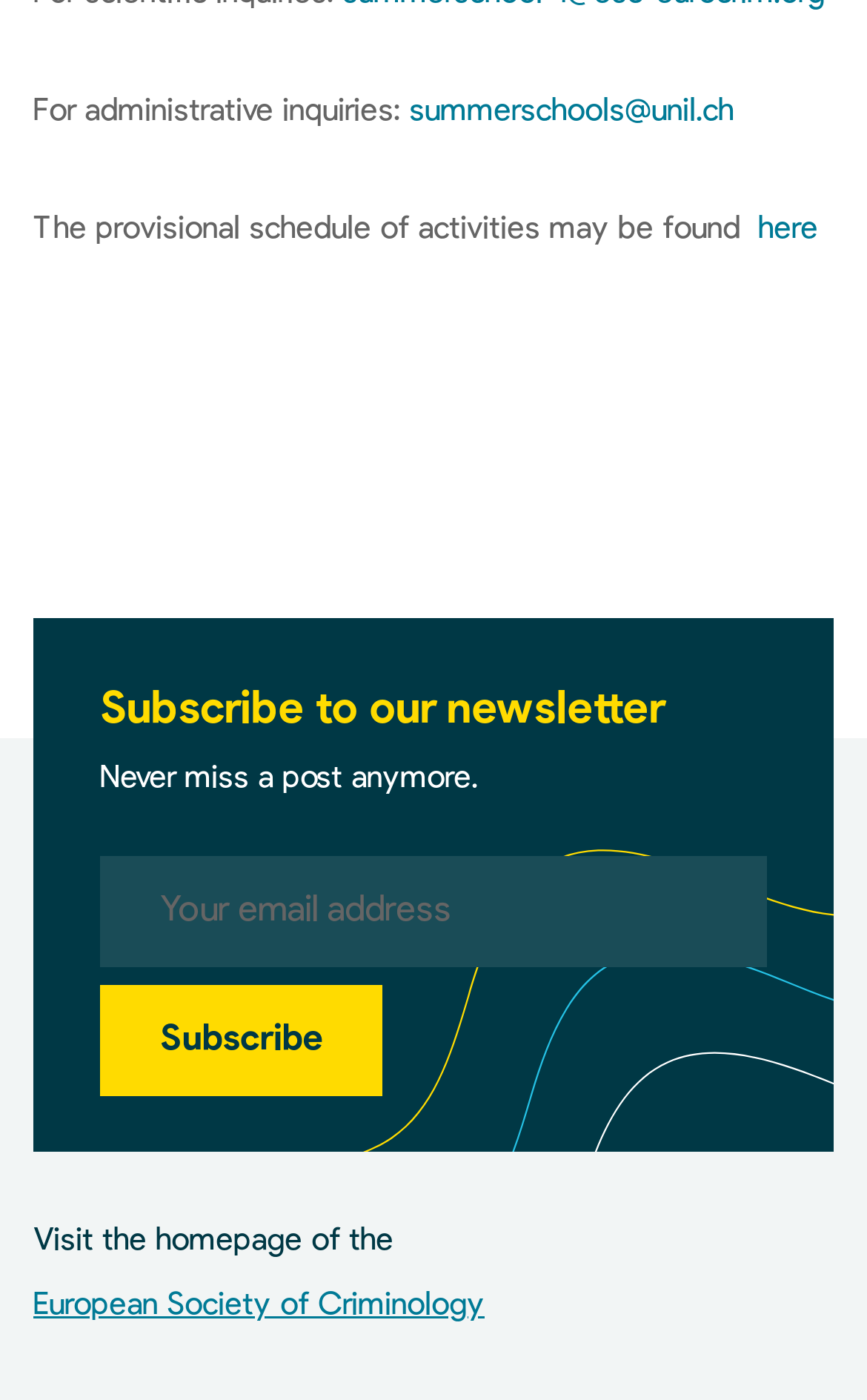By analyzing the image, answer the following question with a detailed response: What is the email address for administrative inquiries?

The email address for administrative inquiries can be found at the top of the webpage, where it says 'For administrative inquiries:' followed by a link with the email address 'summerschools@unil.ch'.